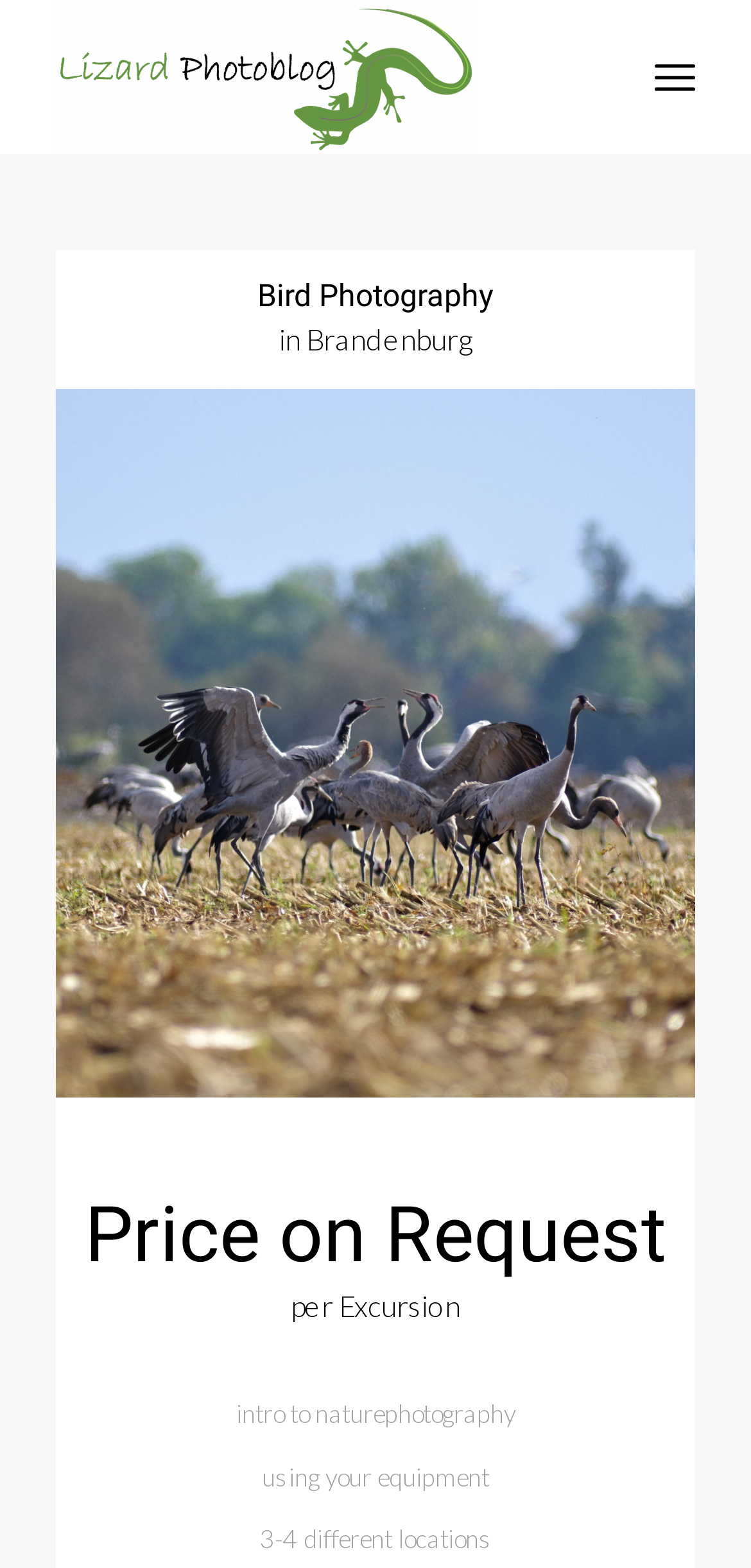What equipment is used in the excursion?
Provide a thorough and detailed answer to the question.

The webpage mentions 'using your equipment' which implies that participants are expected to bring and use their own equipment during the excursion.